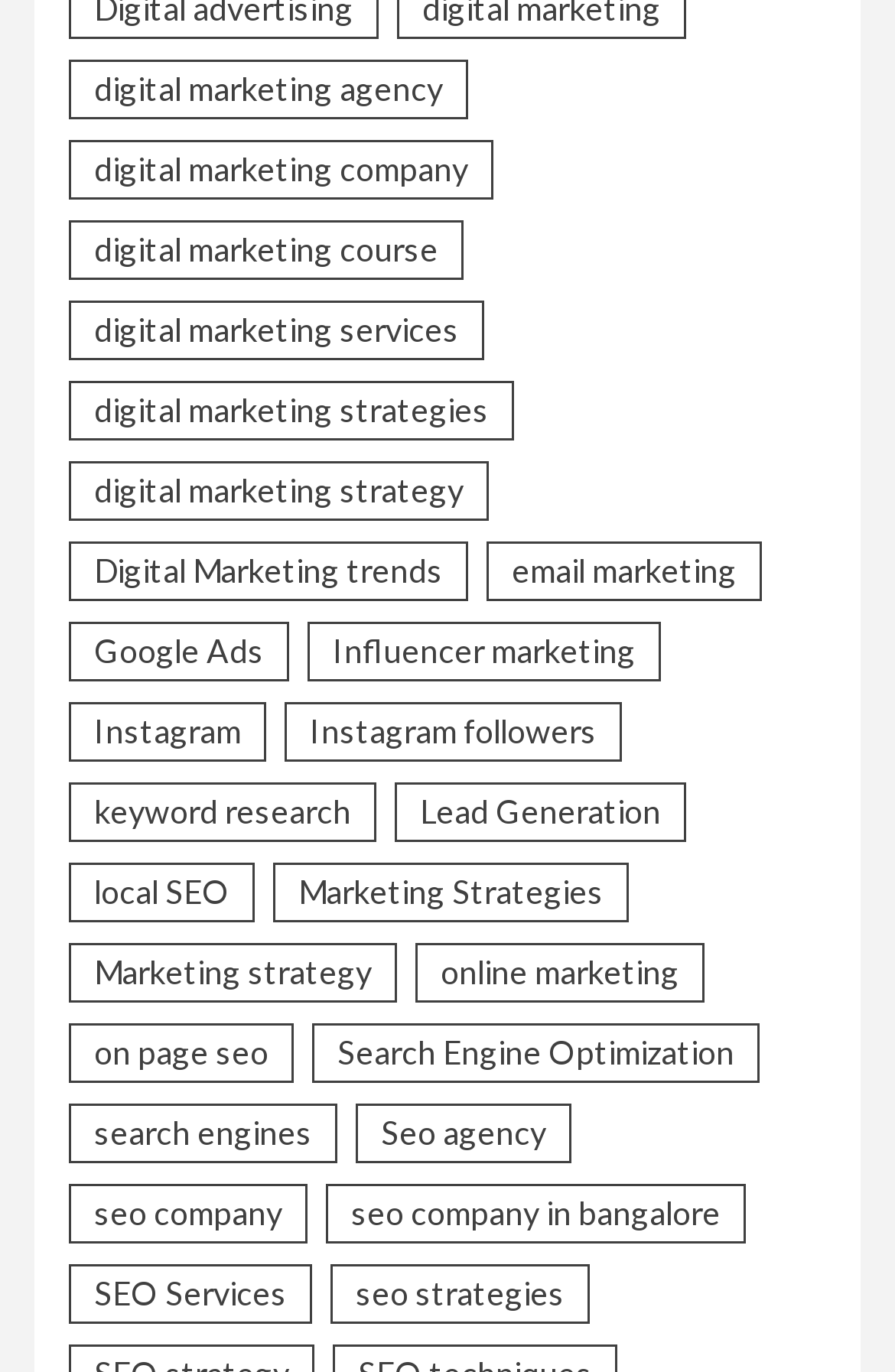What is the topic of the link at the bottom of the page?
Look at the image and respond with a single word or a short phrase.

SEO Services